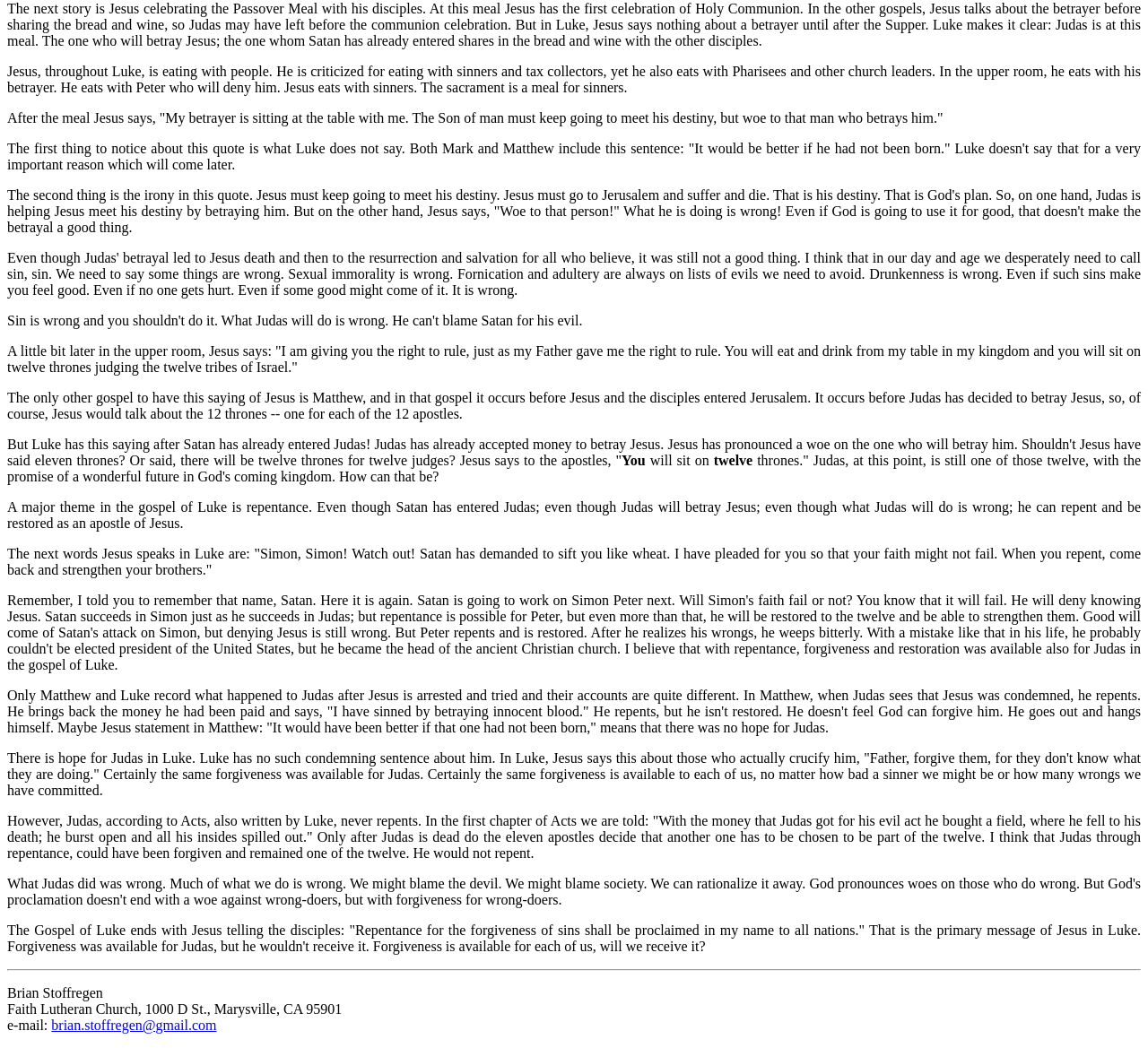Give a one-word or short-phrase answer to the following question: 
What is the location of Faith Lutheran Church?

Marysville, CA 95901